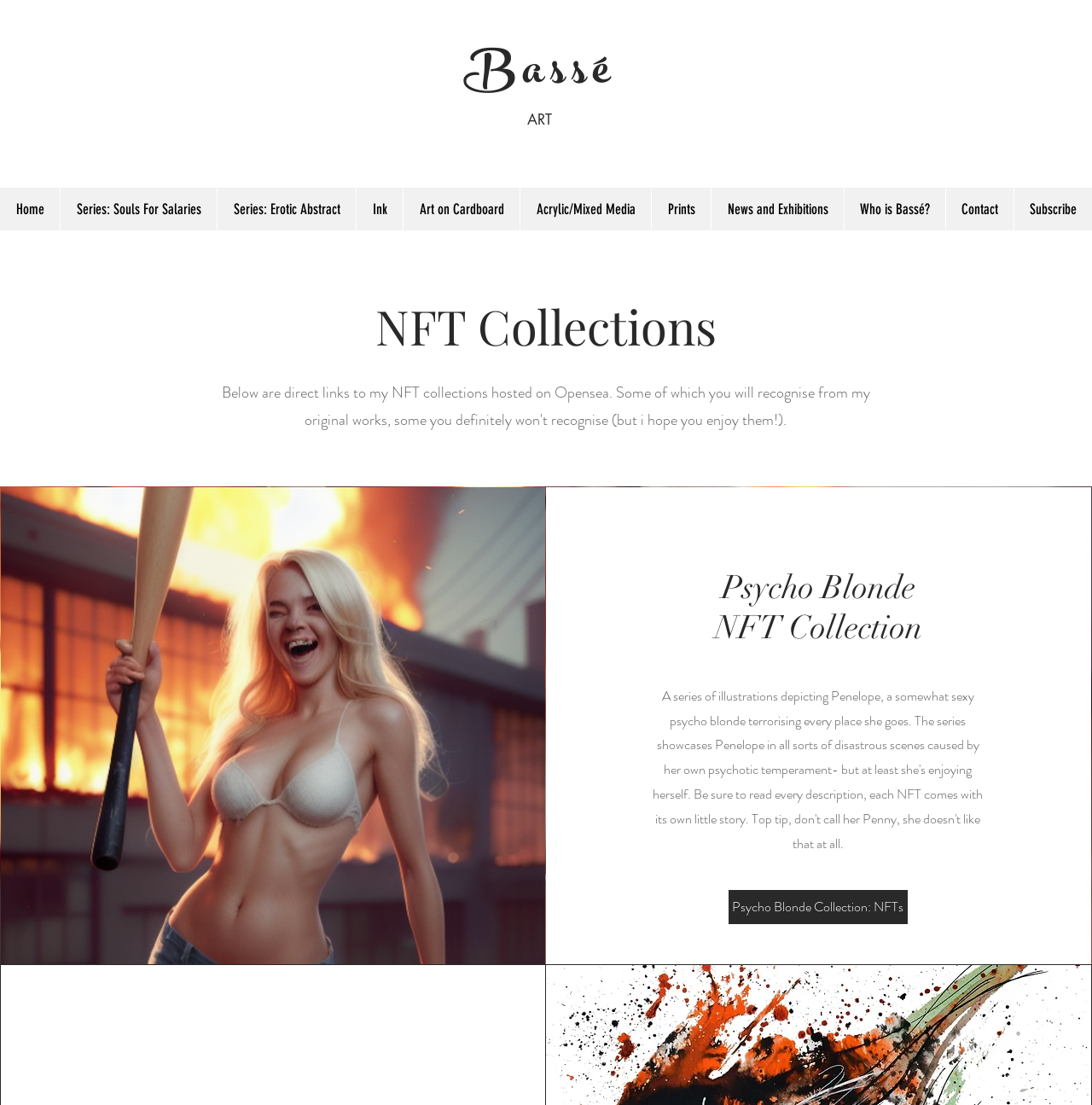Please locate the UI element described by "Kvaser" and provide its bounding box coordinates.

None